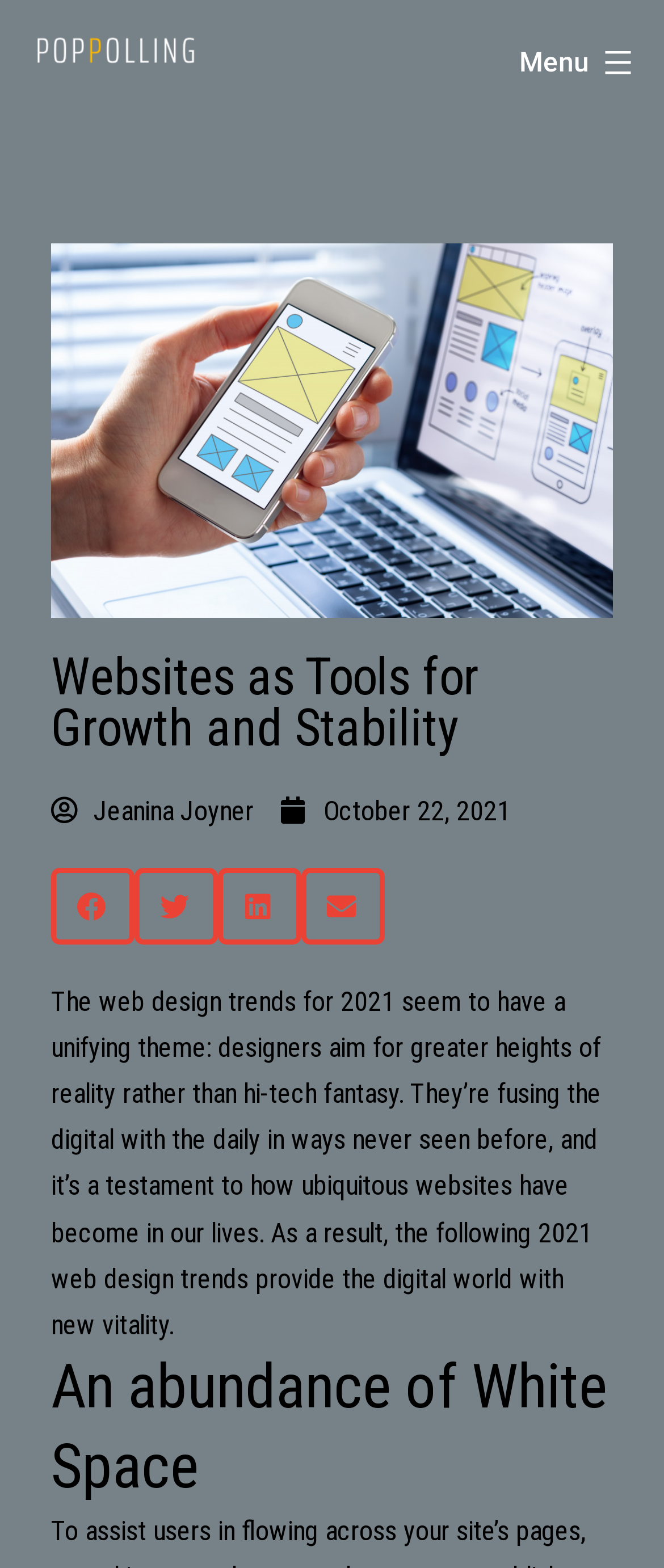Could you locate the bounding box coordinates for the section that should be clicked to accomplish this task: "Read the article by Jeanina Joyner".

[0.077, 0.502, 0.382, 0.531]